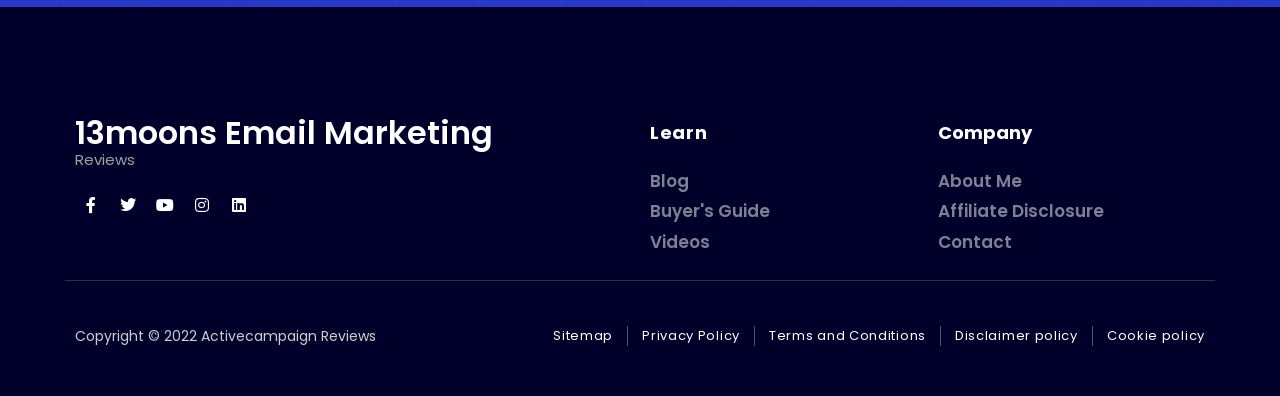Can you pinpoint the bounding box coordinates for the clickable element required for this instruction: "Read reviews on Facebook"? The coordinates should be four float numbers between 0 and 1, i.e., [left, top, right, bottom].

[0.059, 0.476, 0.084, 0.557]